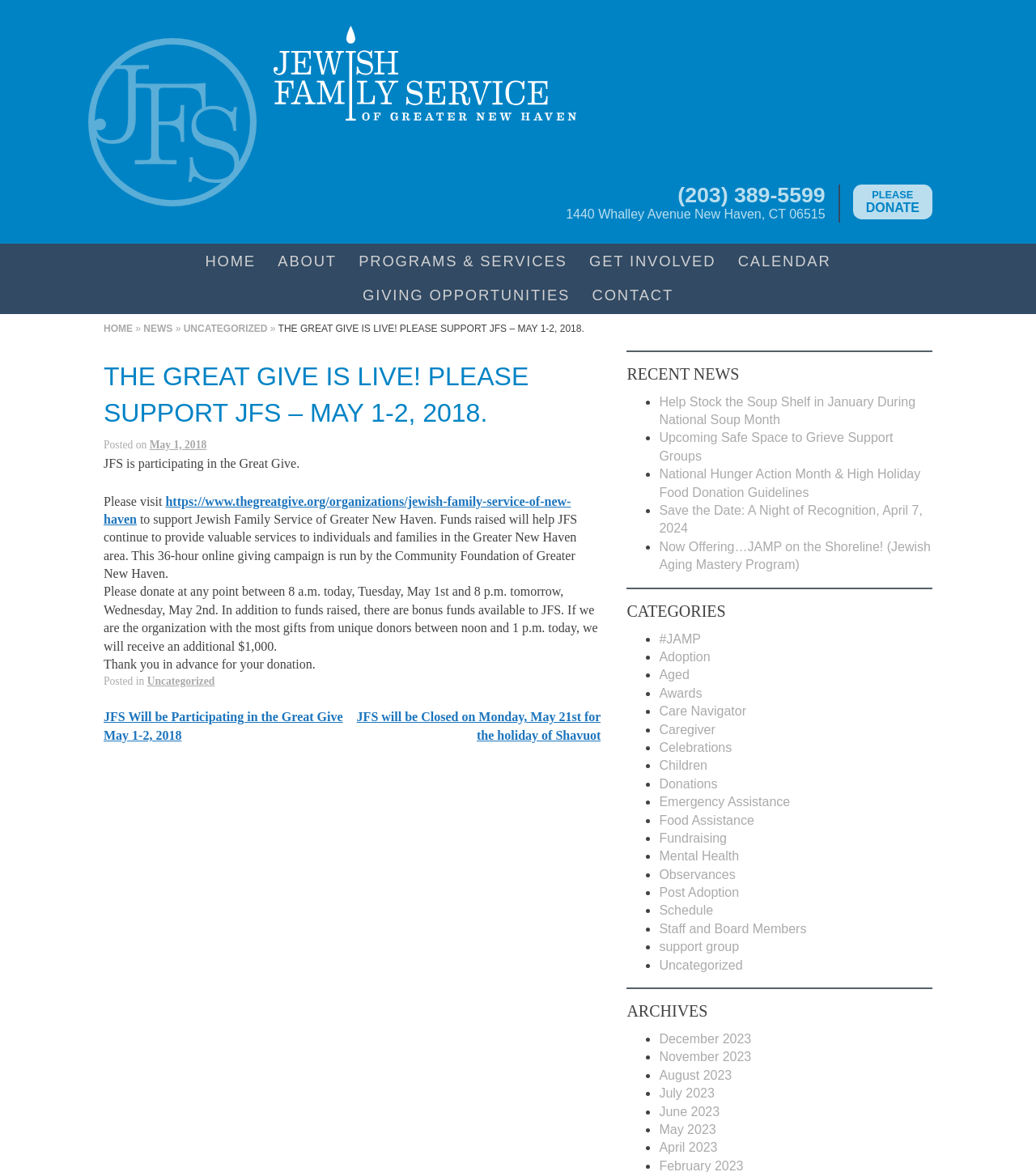What is the purpose of the Great Give event?
Could you answer the question with a detailed and thorough explanation?

I found the purpose of the Great Give event by reading the static text element with the bounding box coordinates [0.1, 0.39, 0.289, 0.401] which contains the text 'JFS is participating in the Great Give.' and the subsequent text elements which explain the purpose of the event.